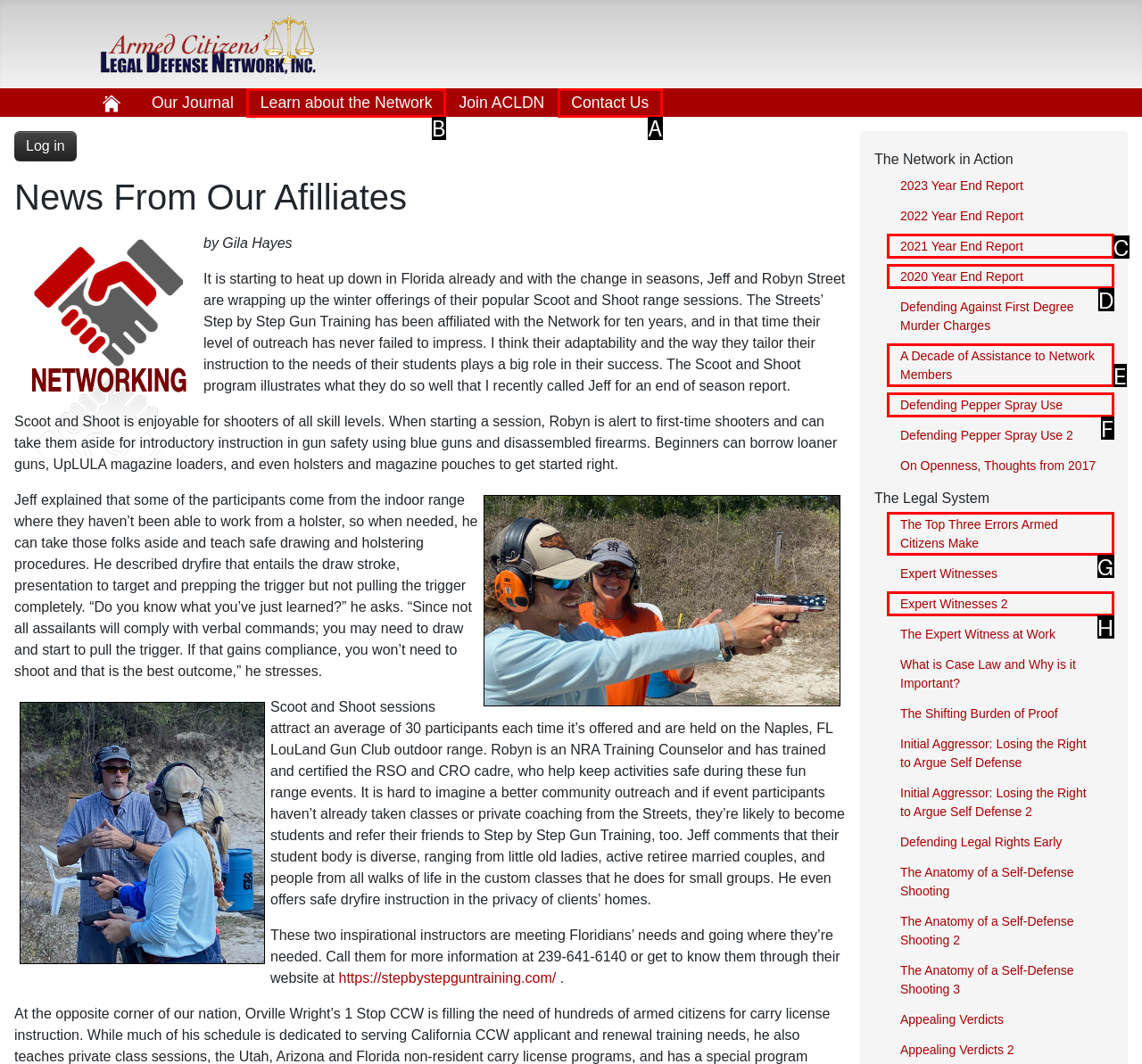Select the UI element that should be clicked to execute the following task: Click on the 'Learn about the Network' link
Provide the letter of the correct choice from the given options.

B